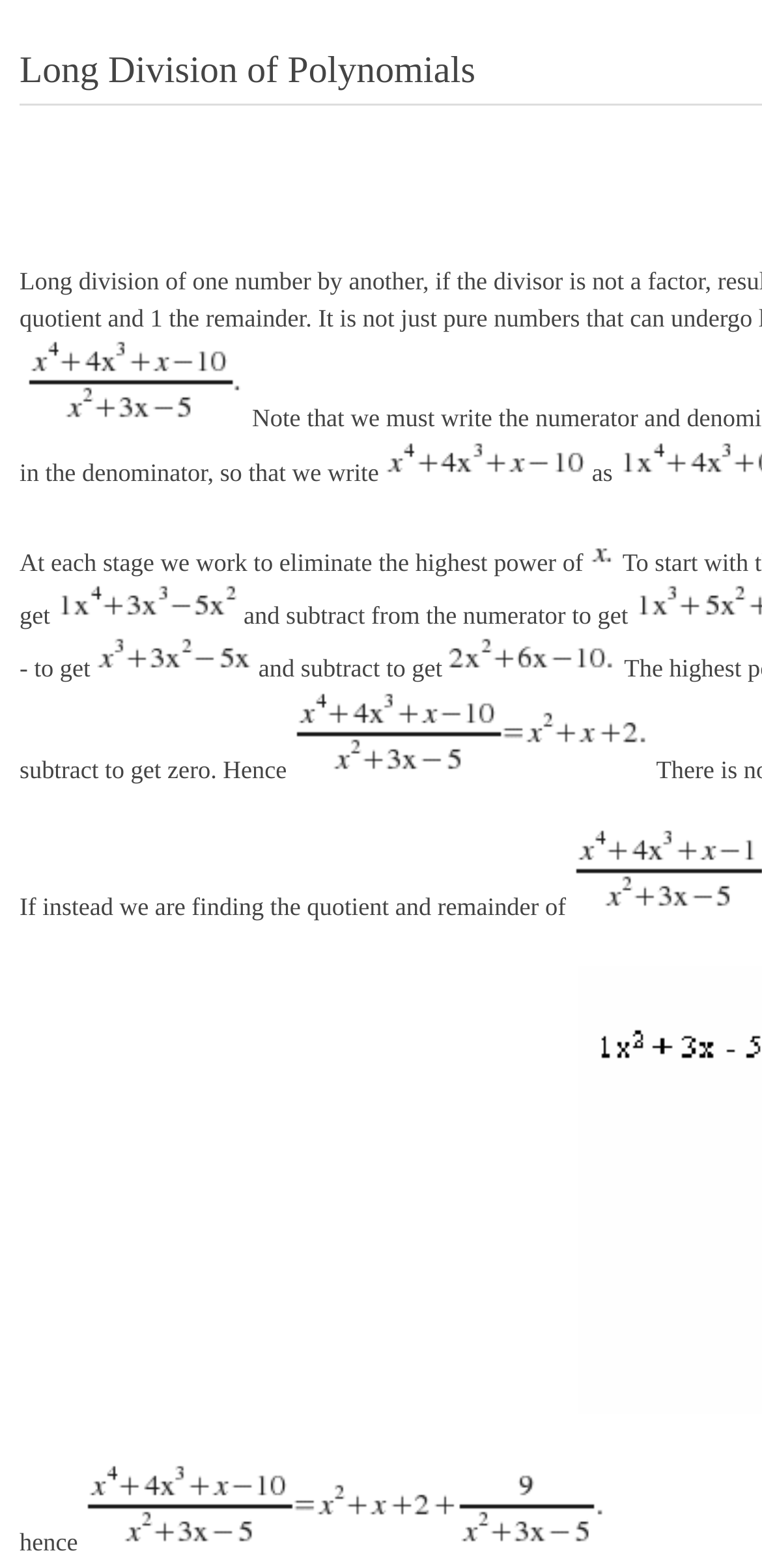What is the first step in long division of polynomials?
Using the details from the image, give an elaborate explanation to answer the question.

According to the webpage, at each stage, we work to eliminate the highest power of the numerator, which is the first step in long division of polynomials.